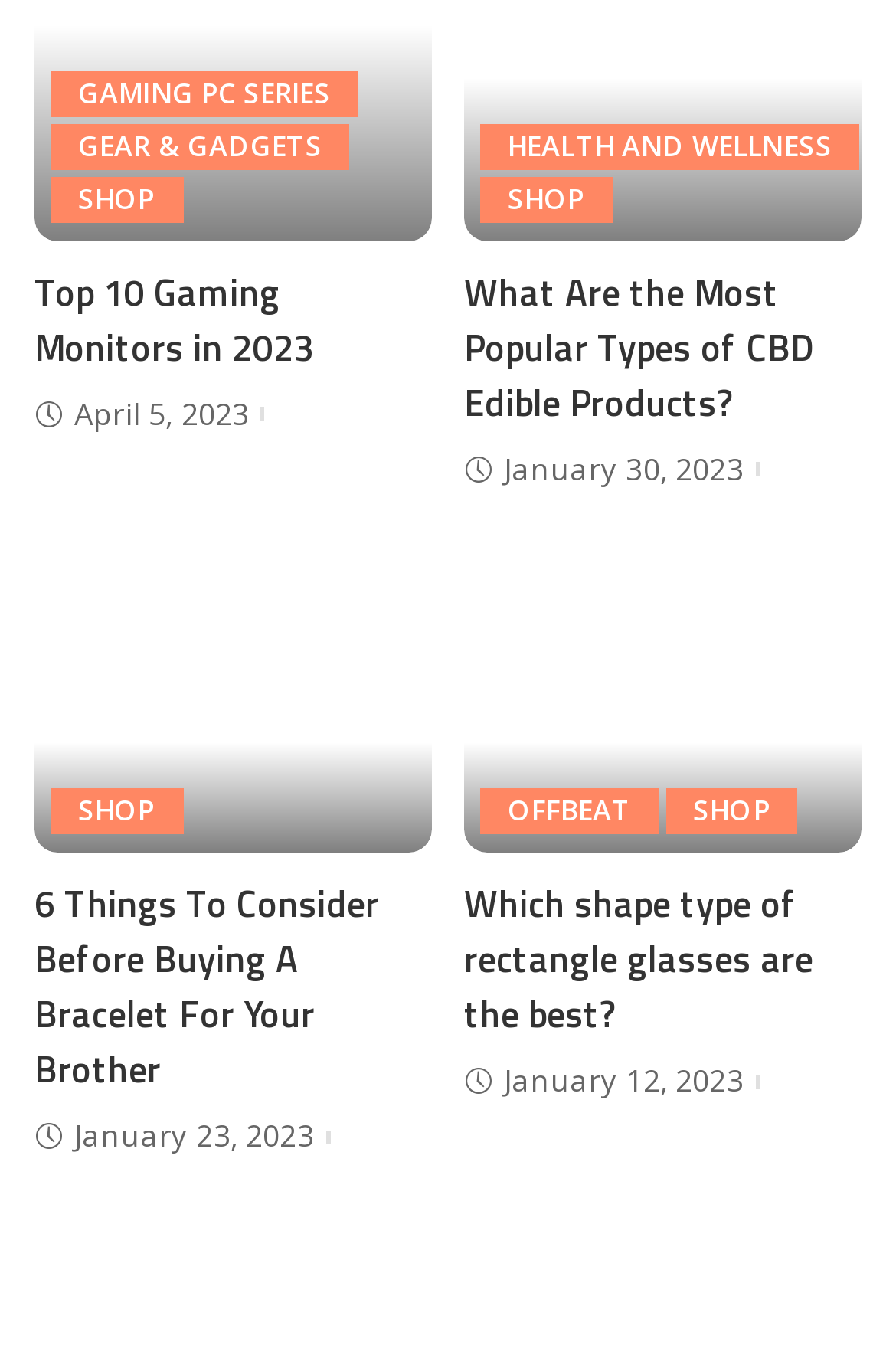Please find the bounding box coordinates of the section that needs to be clicked to achieve this instruction: "Explore 6 Things To Consider Before Buying A Bracelet For Your Brother".

[0.038, 0.406, 0.482, 0.625]